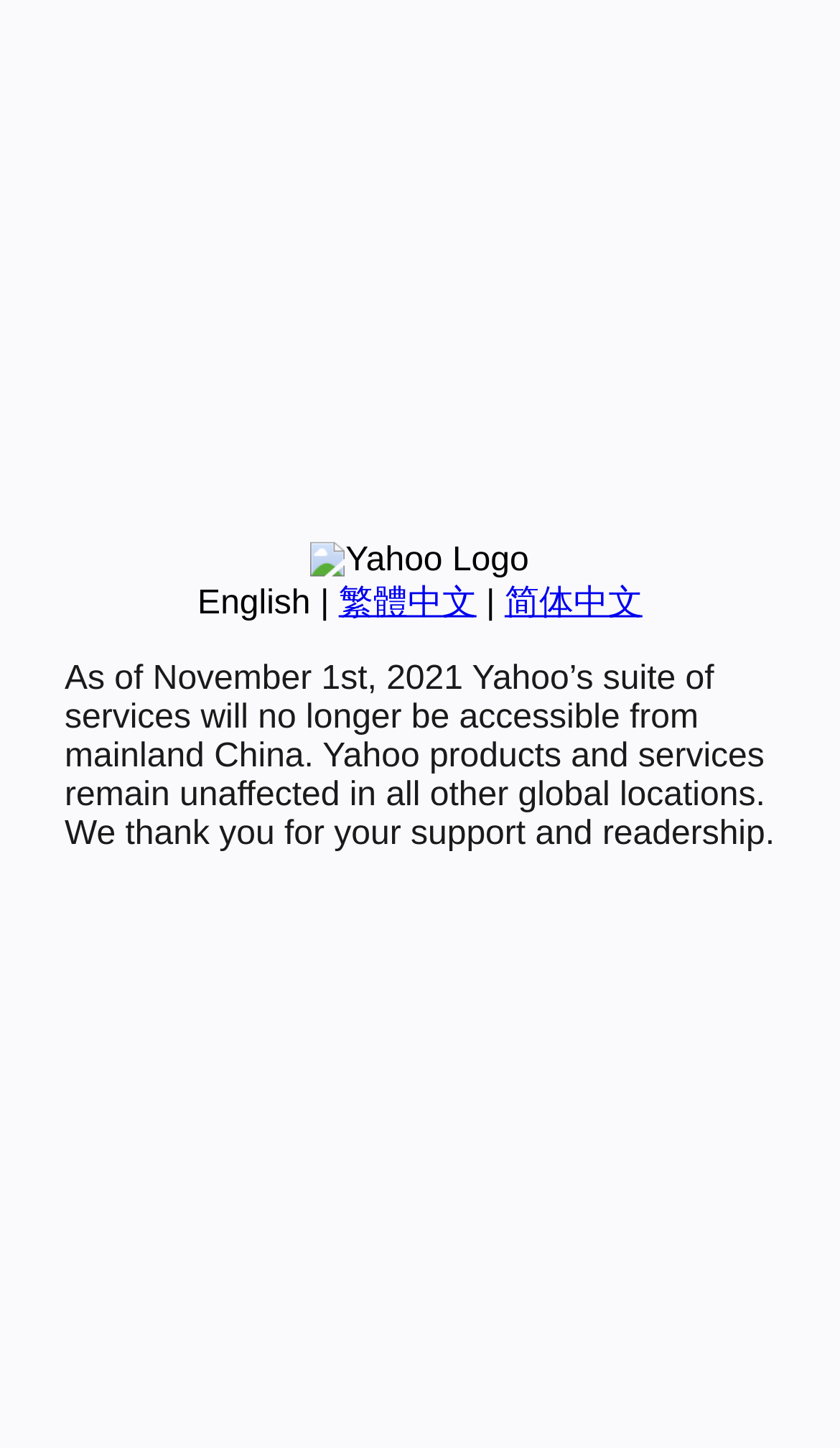Determine the bounding box of the UI element mentioned here: "简体中文". The coordinates must be in the format [left, top, right, bottom] with values ranging from 0 to 1.

[0.601, 0.404, 0.765, 0.429]